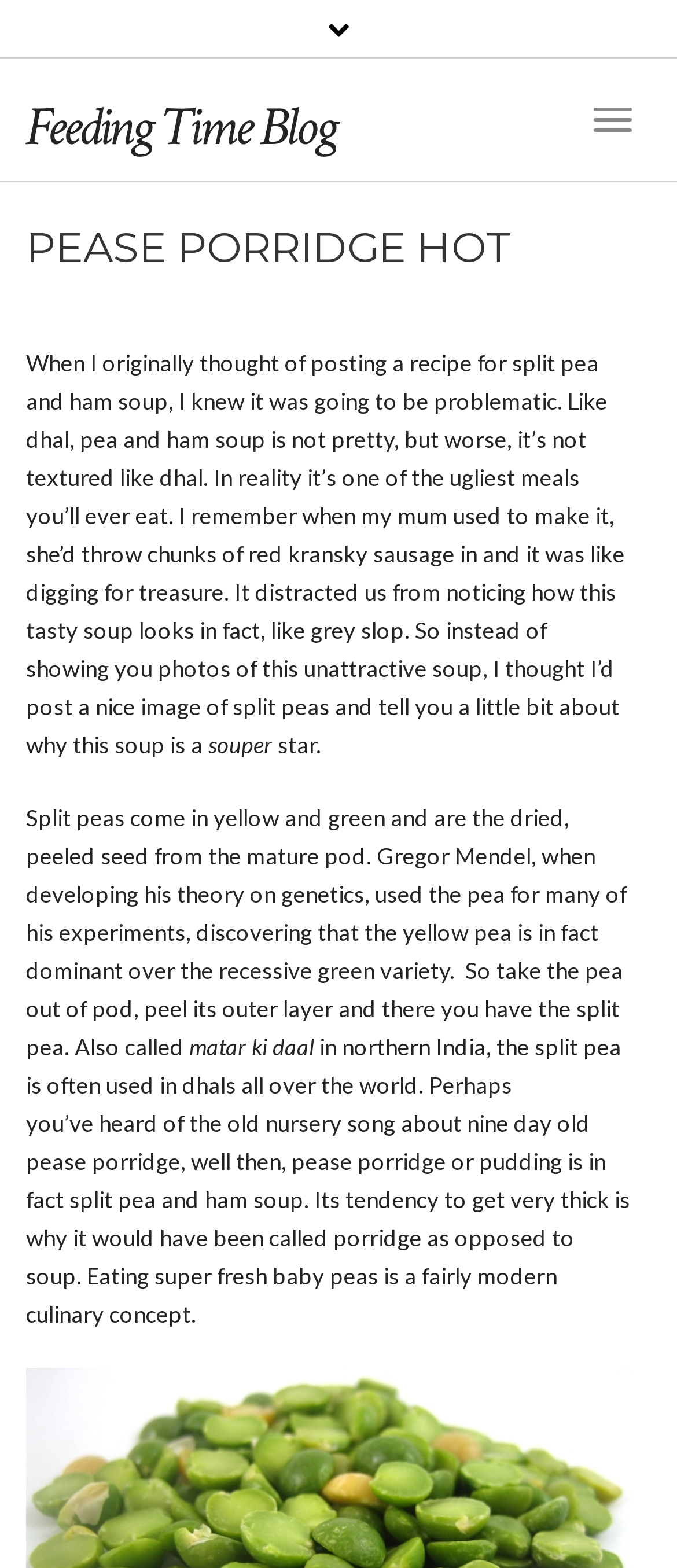Answer the question using only a single word or phrase: 
What is the name of the blog?

Feeding Time Blog